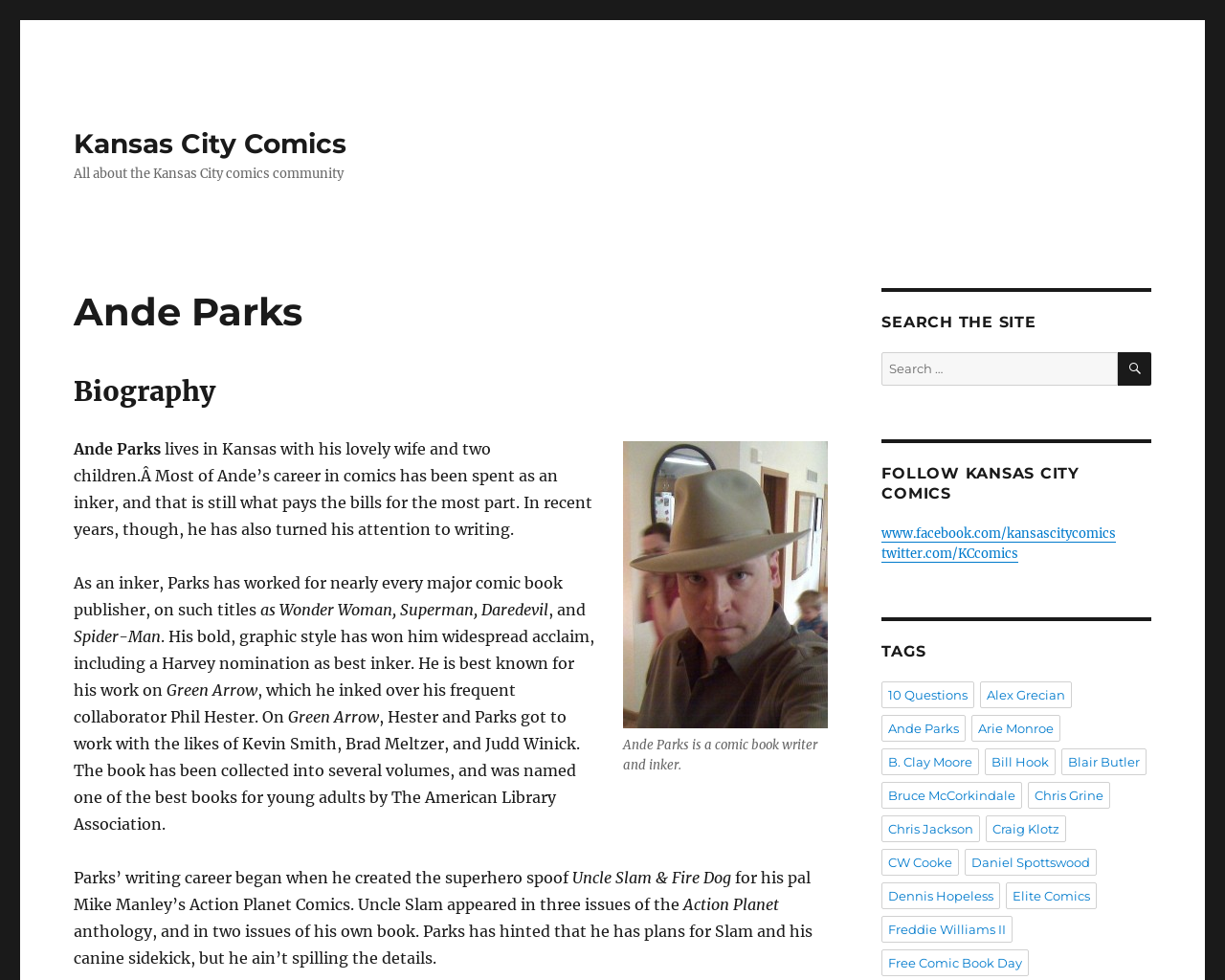How many social media platforms are listed to follow Kansas City Comics?
Answer the question with detailed information derived from the image.

Under the 'FOLLOW KANSAS CITY COMICS' section, there are two social media platforms listed: Facebook and Twitter, which implies that there are two platforms to follow Kansas City Comics.